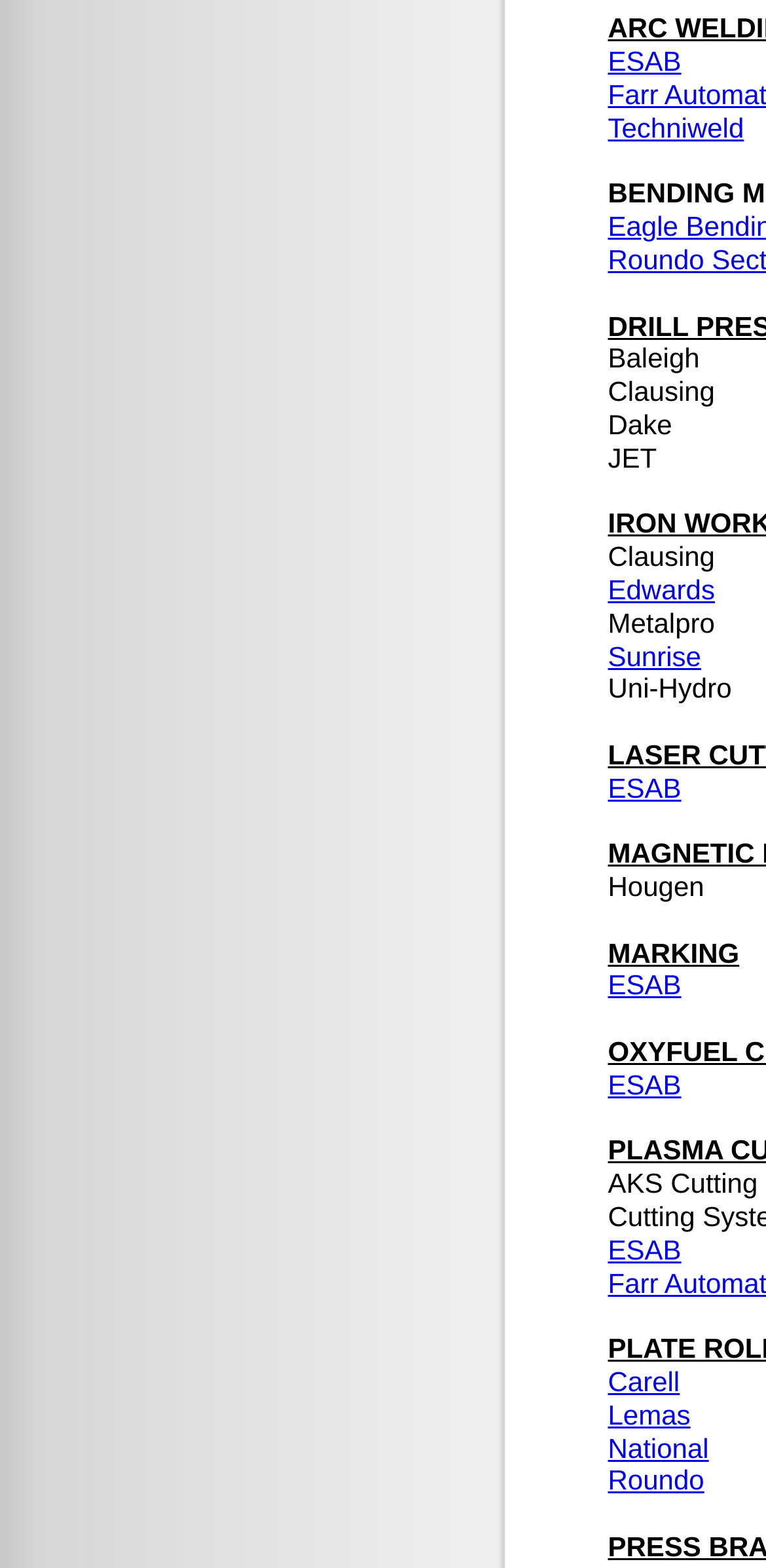Indicate the bounding box coordinates of the element that must be clicked to execute the instruction: "visit Techniweld". The coordinates should be given as four float numbers between 0 and 1, i.e., [left, top, right, bottom].

[0.794, 0.071, 0.971, 0.091]